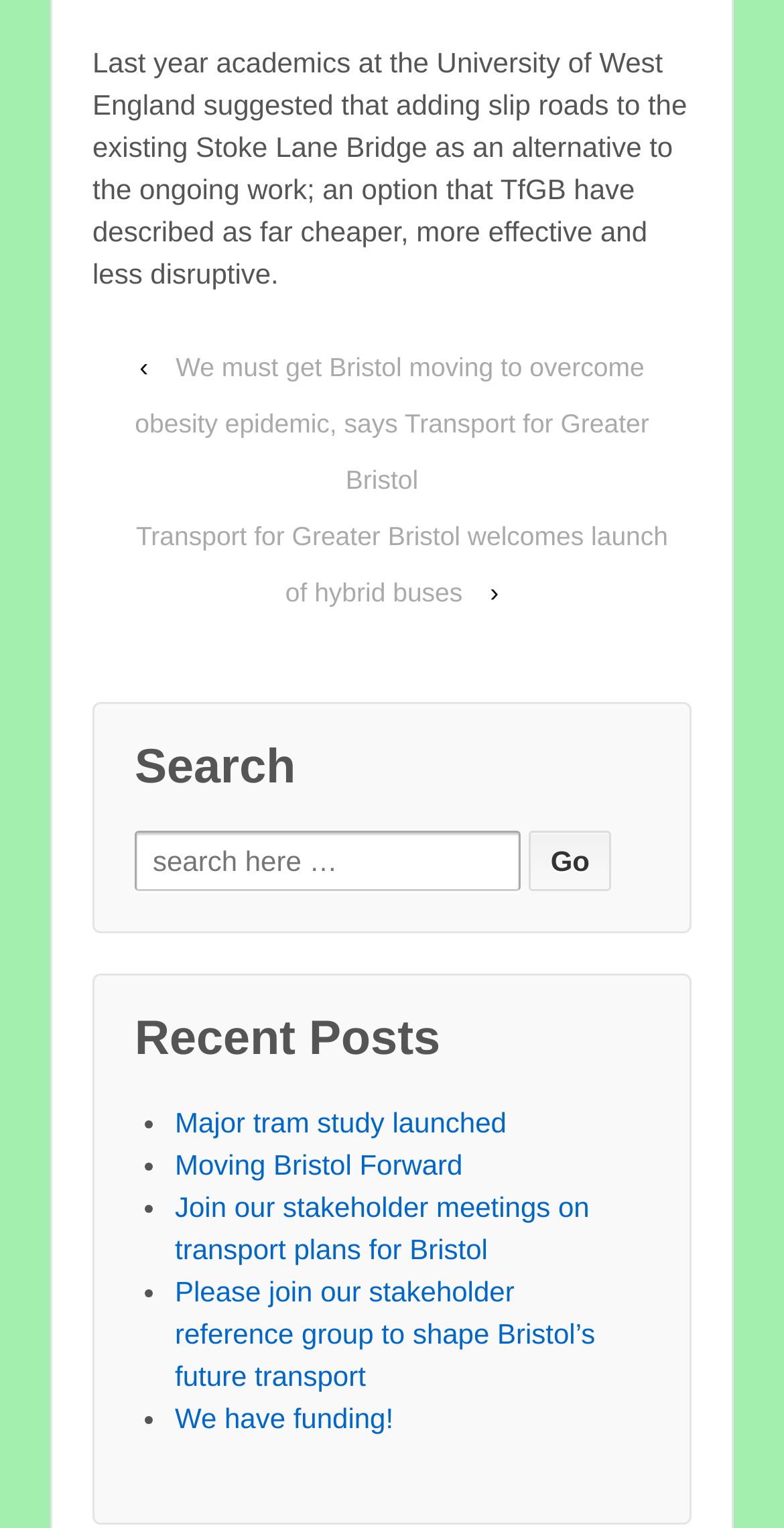Consider the image and give a detailed and elaborate answer to the question: 
What is the topic of the recent posts?

The recent posts section lists several links with titles related to transport, such as 'Major tram study launched', 'Moving Bristol Forward', and 'Join our stakeholder meetings on transport plans for Bristol', indicating that the topic of the recent posts is transport.